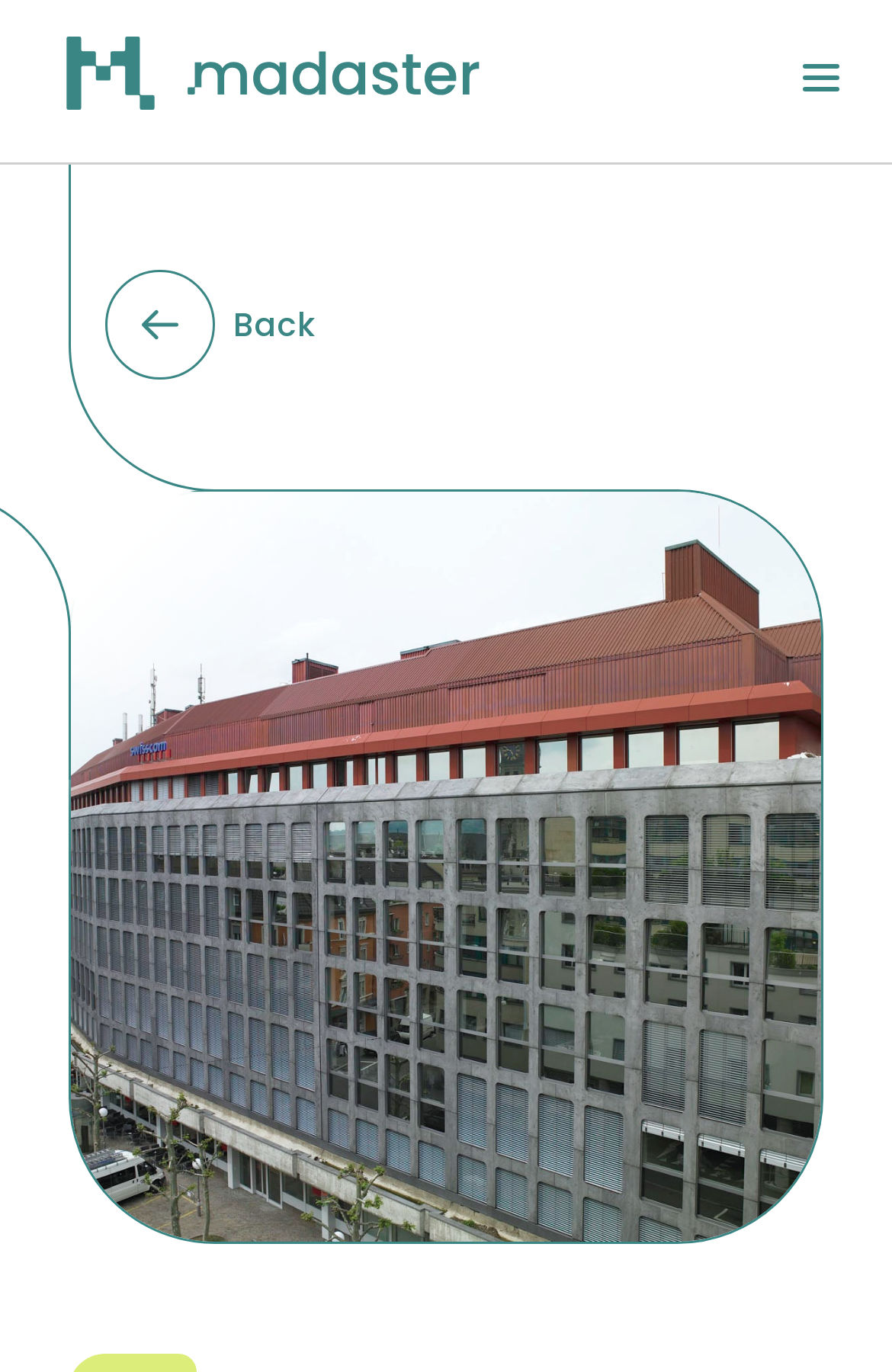What is the position of the 'Back' link?
Can you give a detailed and elaborate answer to the question?

According to the bounding box coordinates, the 'Back' link has a y1 value of 0.197, which is between the y1 values of the other two links, indicating that it is positioned in the middle.